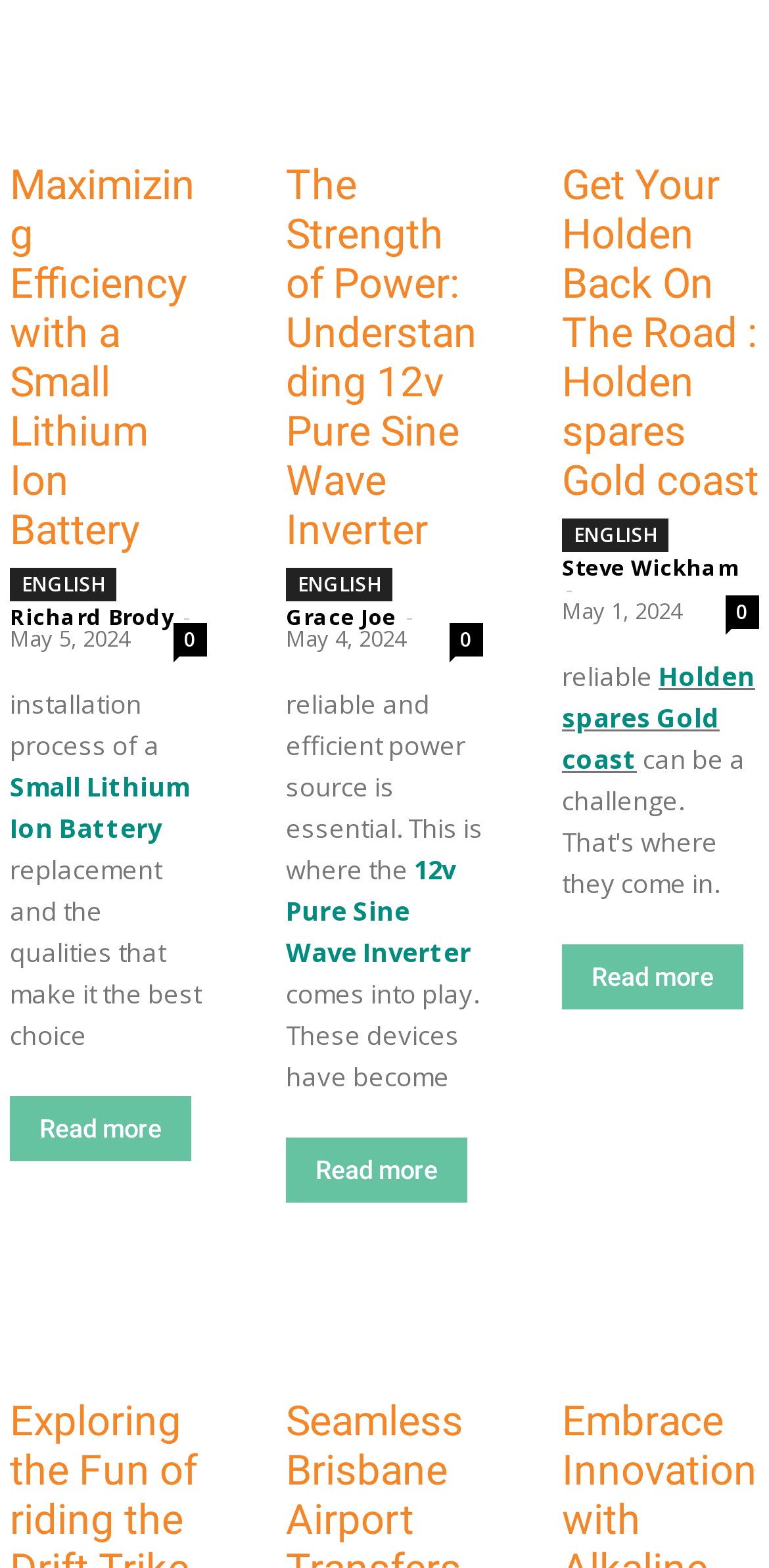Show the bounding box coordinates for the HTML element as described: "Holden spares Gold coast".

[0.731, 0.42, 0.982, 0.495]